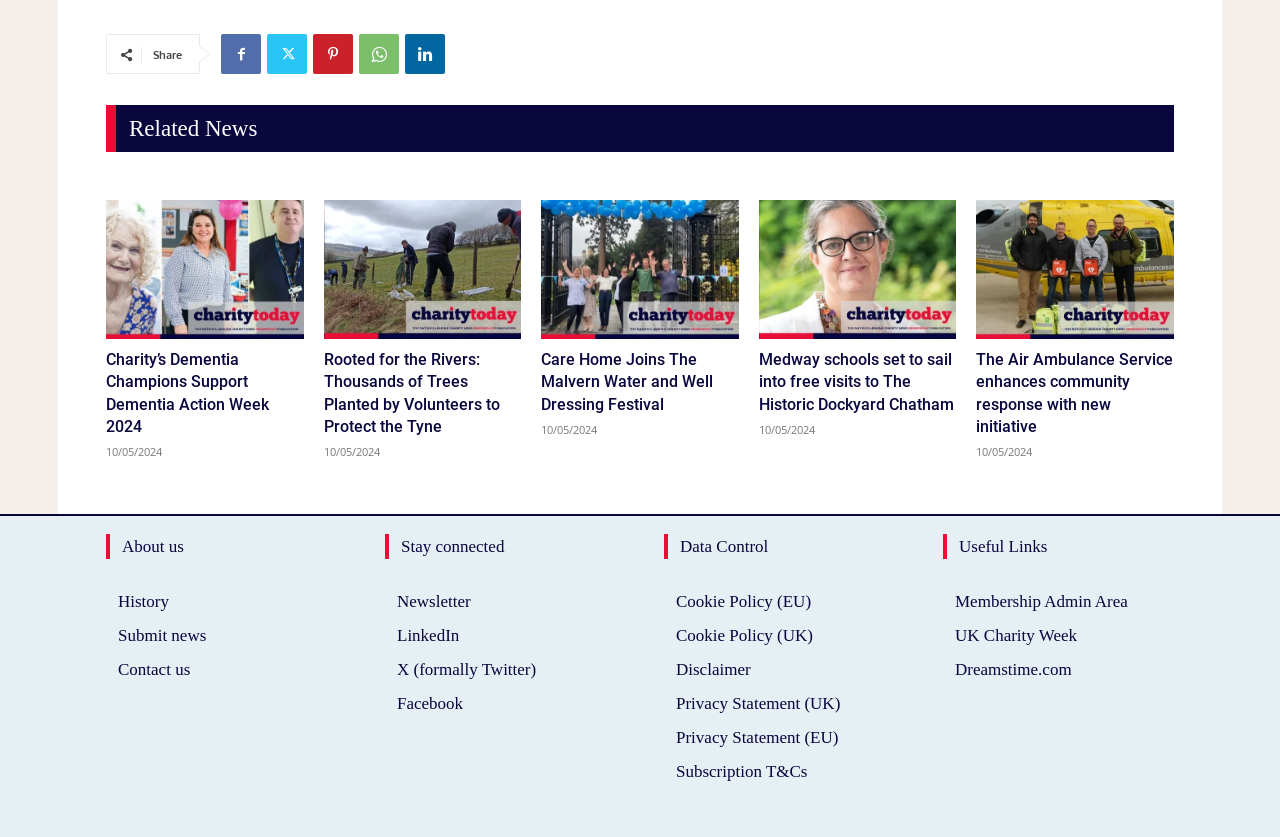Given the content of the image, can you provide a detailed answer to the question?
What is the date of the news articles?

I looked at the time elements associated with each news article and found that they all have the same date, which is '10/05/2024'.